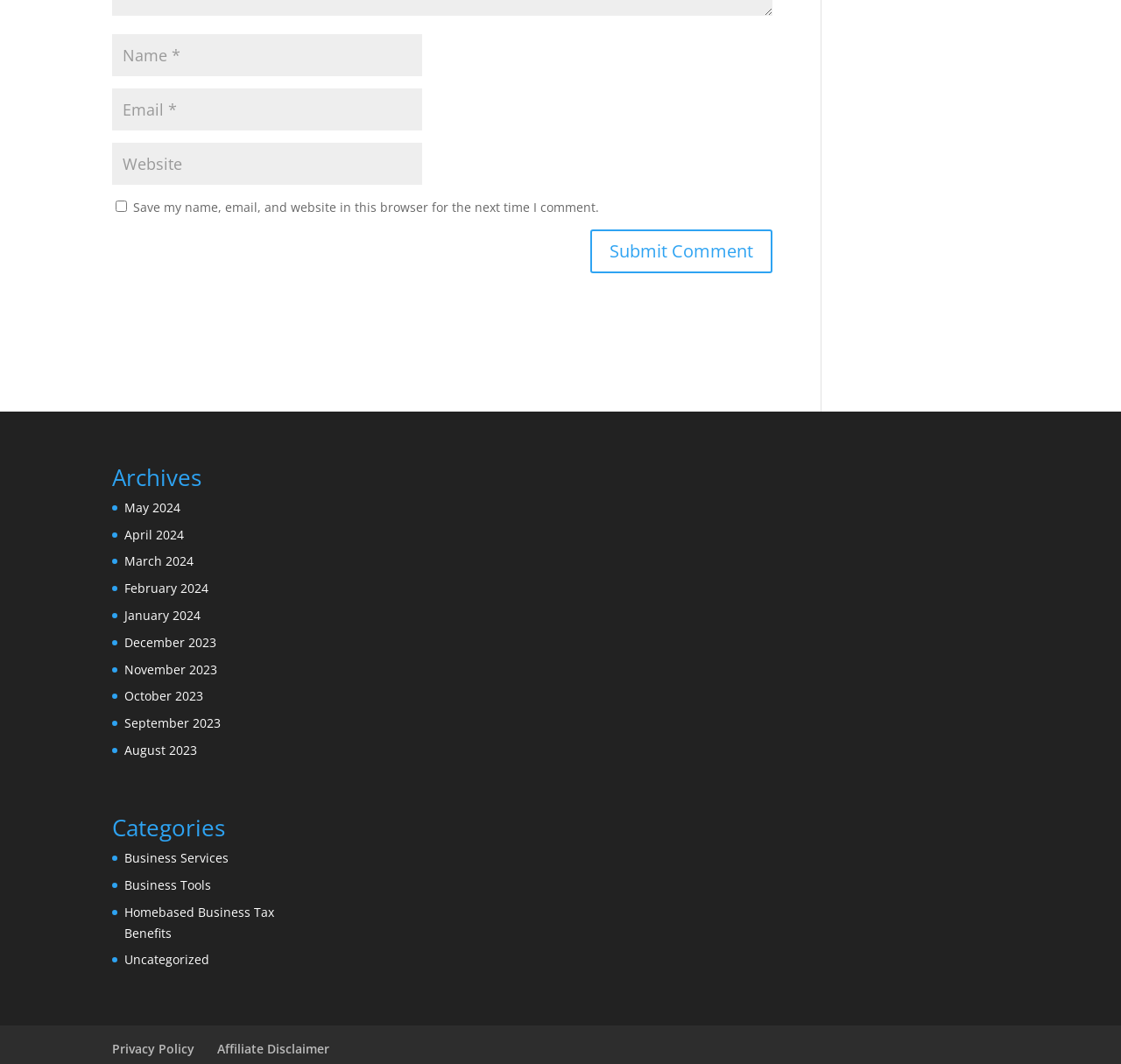Find the bounding box coordinates of the clickable element required to execute the following instruction: "Submit a comment". Provide the coordinates as four float numbers between 0 and 1, i.e., [left, top, right, bottom].

[0.527, 0.216, 0.689, 0.257]